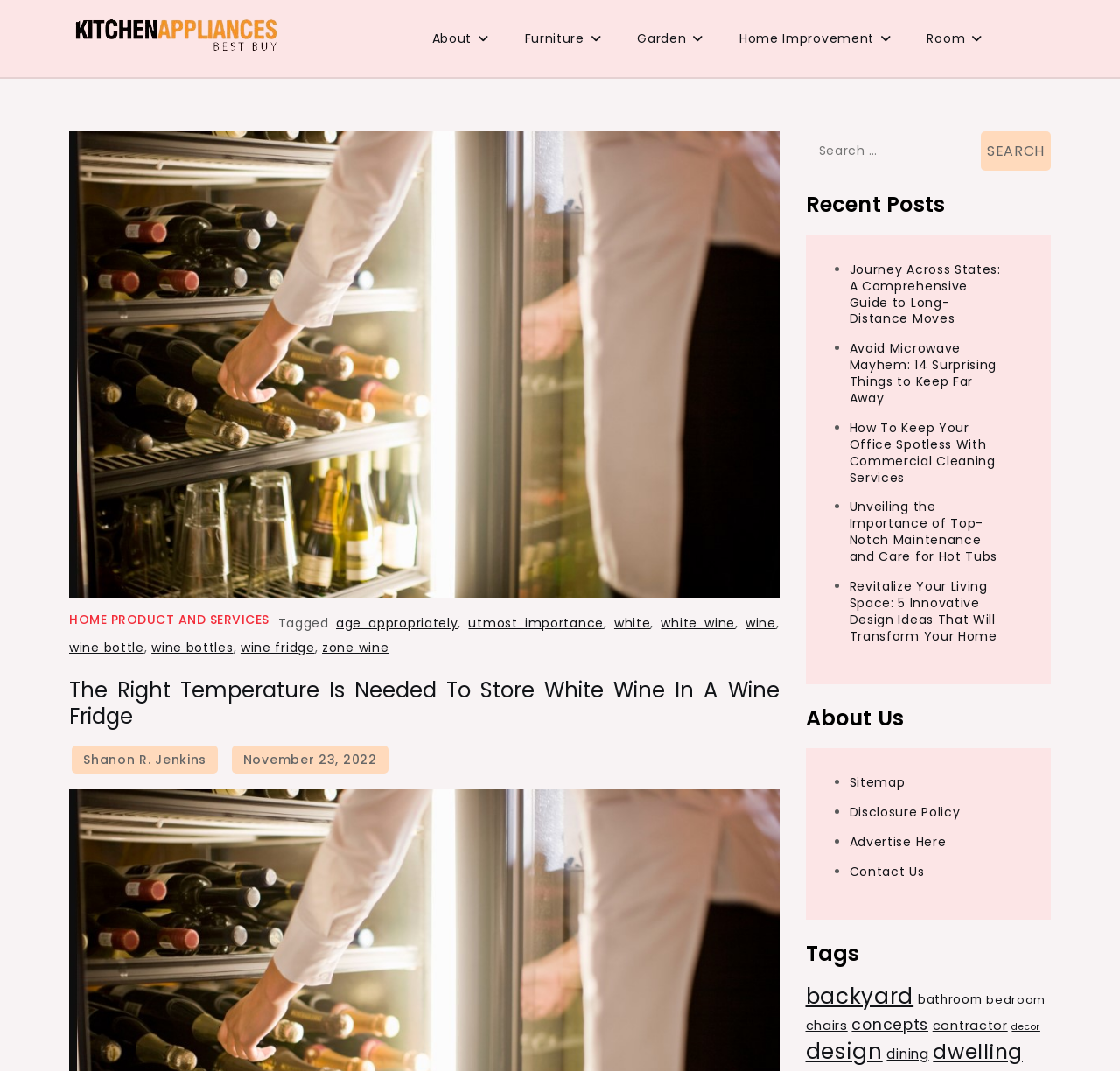Write an elaborate caption that captures the essence of the webpage.

This webpage is about Kitchen Appliances Best Buy, with a focus on storing white wine in a wine fridge. At the top, there is a logo and a link to "Kitchen Appliances Best Buy" with an image. Below it, there is a heading "Neat And Orderly" and a series of links to different categories such as "About", "Furniture", "Garden", "Home Improvement", and "Room".

On the left side, there is a large image related to storing white wine in a wine fridge. Above the image, there is a heading "The Right Temperature Is Needed To Store White Wine In A Wine Fridge". Below the image, there is a footer section with links to "HOME PRODUCT AND SERVICES" and several tags related to wine, such as "age appropriately", "utmost importance", "white", "white wine", and "wine fridge".

On the right side, there is a search bar with a button to search for specific keywords. Below the search bar, there is a heading "Recent Posts" with a list of links to recent articles, including "Journey Across States: A Comprehensive Guide to Long-Distance Moves", "Avoid Microwave Mayhem: 14 Surprising Things to Keep Far Away", and "How To Keep Your Office Spotless With Commercial Cleaning Services".

Further down, there is a section "About Us" with links to "Sitemap", "Disclosure Policy", "Advertise Here", and "Contact Us". Below that, there is a section "Tags" with links to various tags, including "backyard", "bathroom", "bedroom", "chairs", and "design".